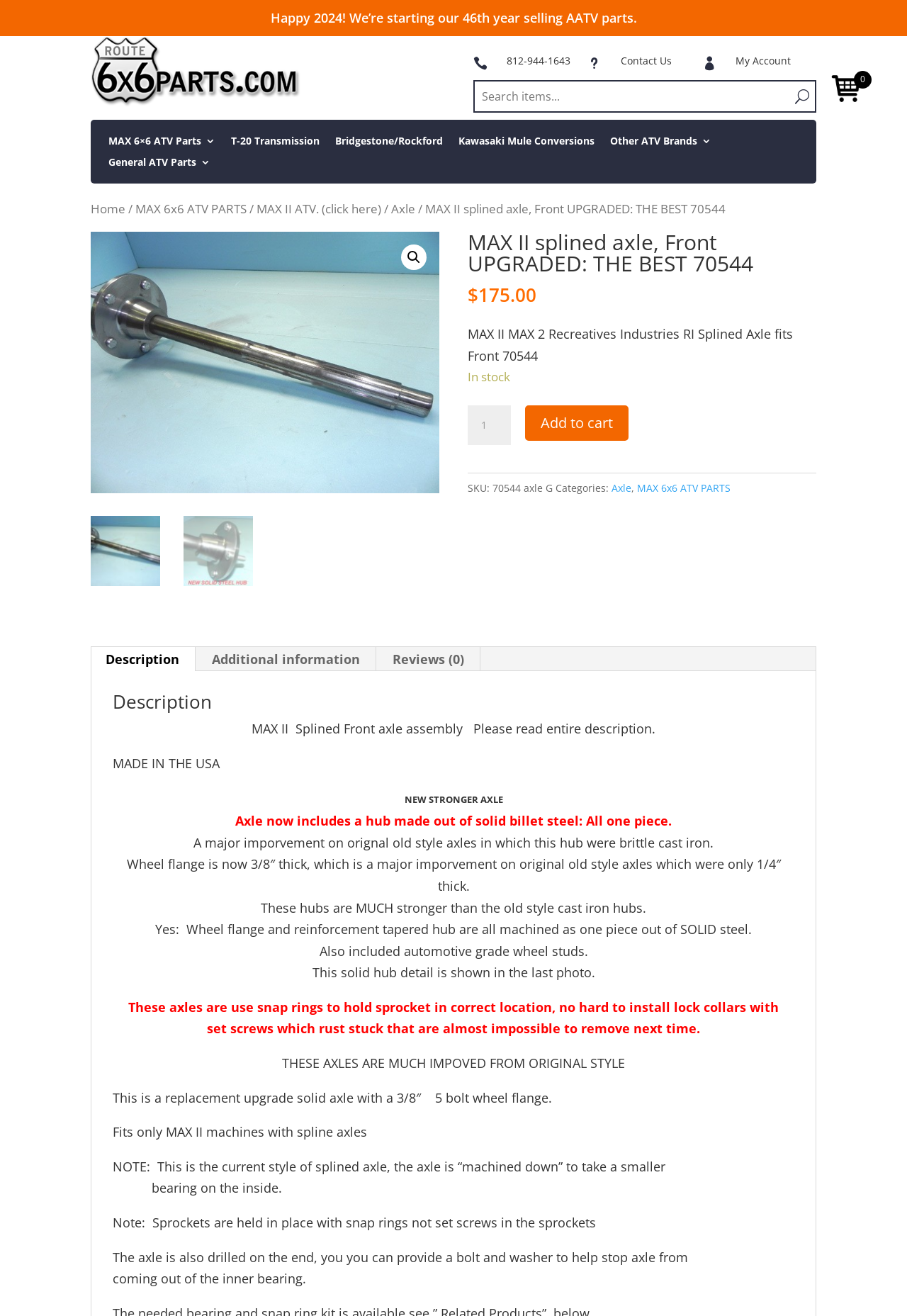Provide the bounding box coordinates of the HTML element this sentence describes: "MAX 6x6 ATV PARTS". The bounding box coordinates consist of four float numbers between 0 and 1, i.e., [left, top, right, bottom].

[0.703, 0.365, 0.806, 0.376]